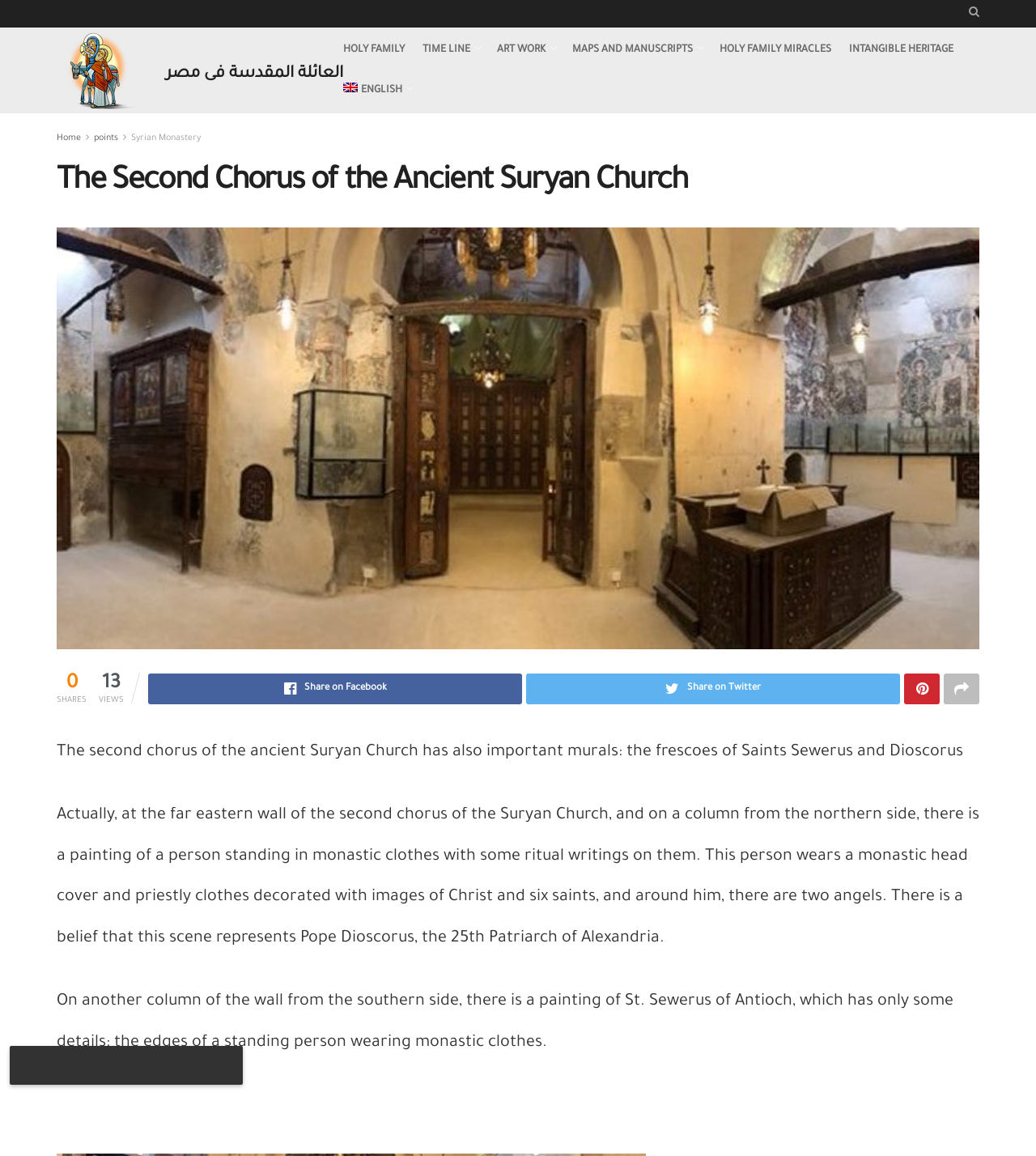Identify the main heading of the webpage and provide its text content.

The Second Chorus of the Ancient Suryan Church